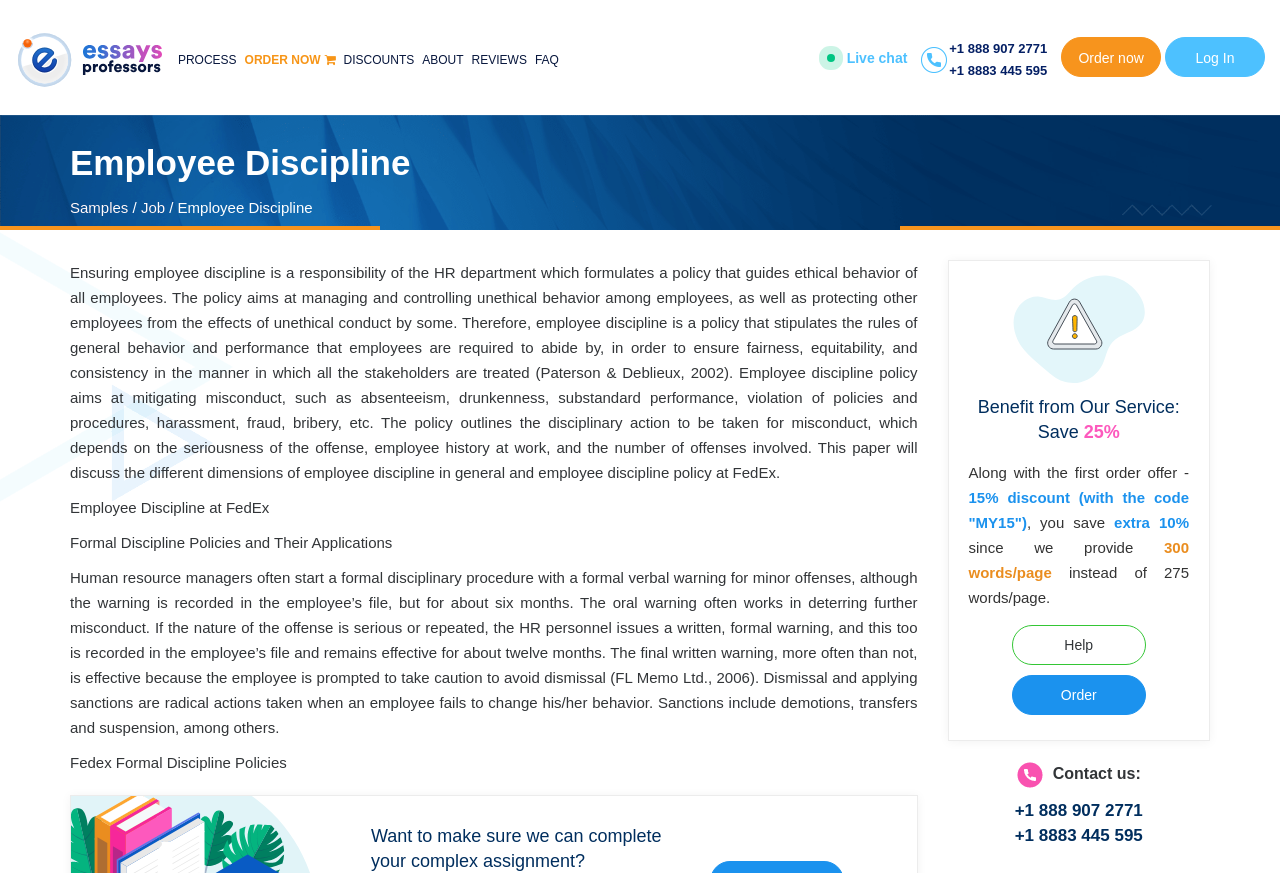From the given element description: "Order now", find the bounding box for the UI element. Provide the coordinates as four float numbers between 0 and 1, in the order [left, top, right, bottom].

[0.191, 0.062, 0.262, 0.078]